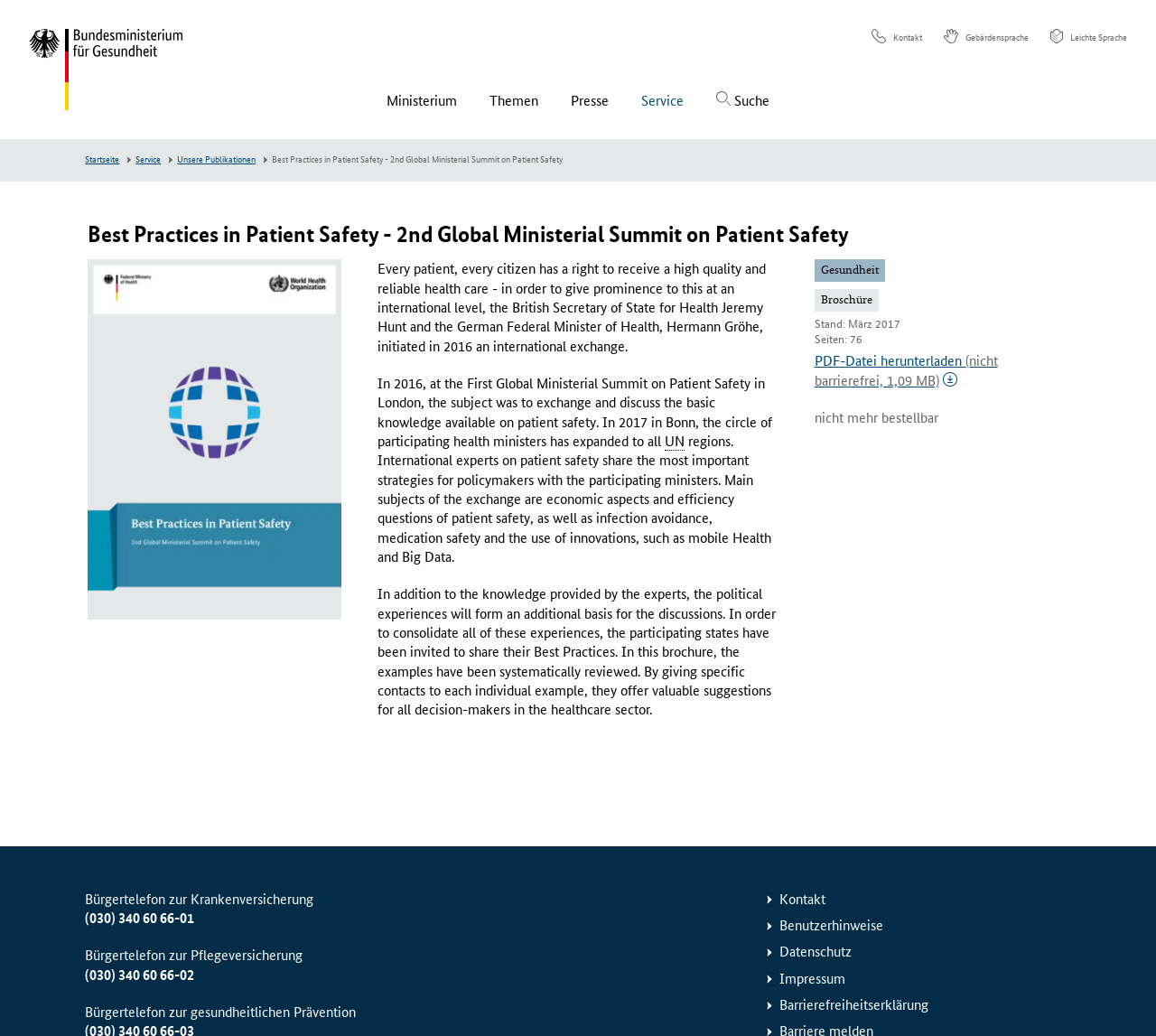Identify the bounding box coordinates of the HTML element based on this description: "Benutzerhinweise".

[0.674, 0.884, 0.764, 0.903]